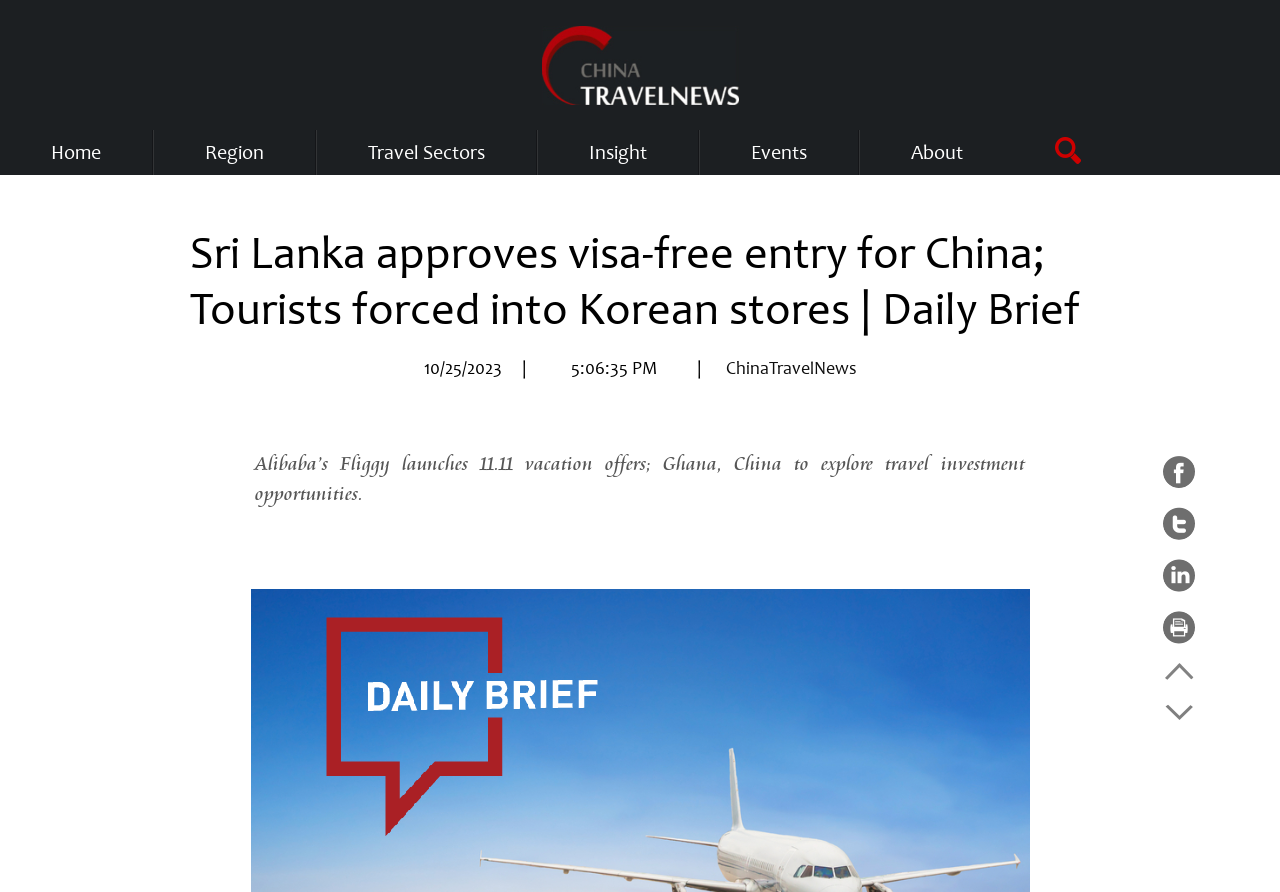Use a single word or phrase to answer this question: 
What is the topic of the daily brief?

Sri Lanka approves visa-free entry for China